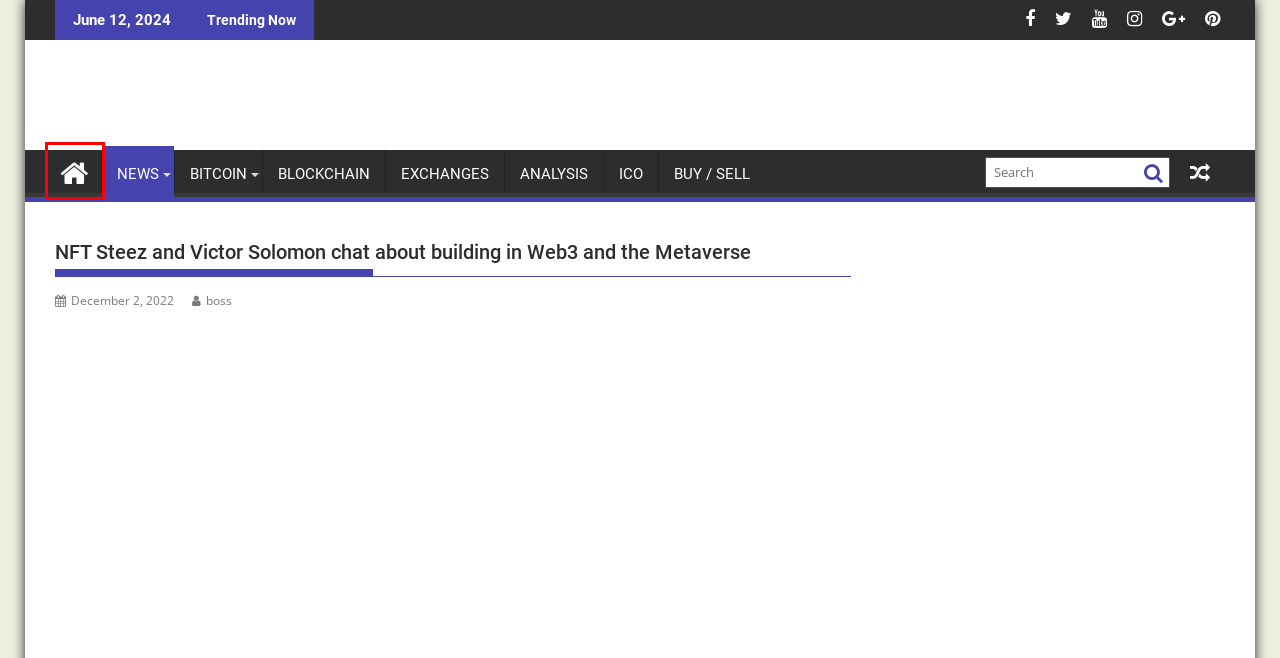Examine the screenshot of a webpage with a red bounding box around an element. Then, select the webpage description that best represents the new page after clicking the highlighted element. Here are the descriptions:
A. News Archives - Fast Crypto Trade
B. ICO Archives - Fast Crypto Trade
C. boss, Author at Fast Crypto Trade
D. Bitcoin Archives - Fast Crypto Trade
E. Exchanges Archives - Fast Crypto Trade
F. Analysis Archives - Fast Crypto Trade
G. Buy Cryptocurrency - Fast Crypto Trade
H. Fast Crypto Trade - Cryptocurrency News Portal

H